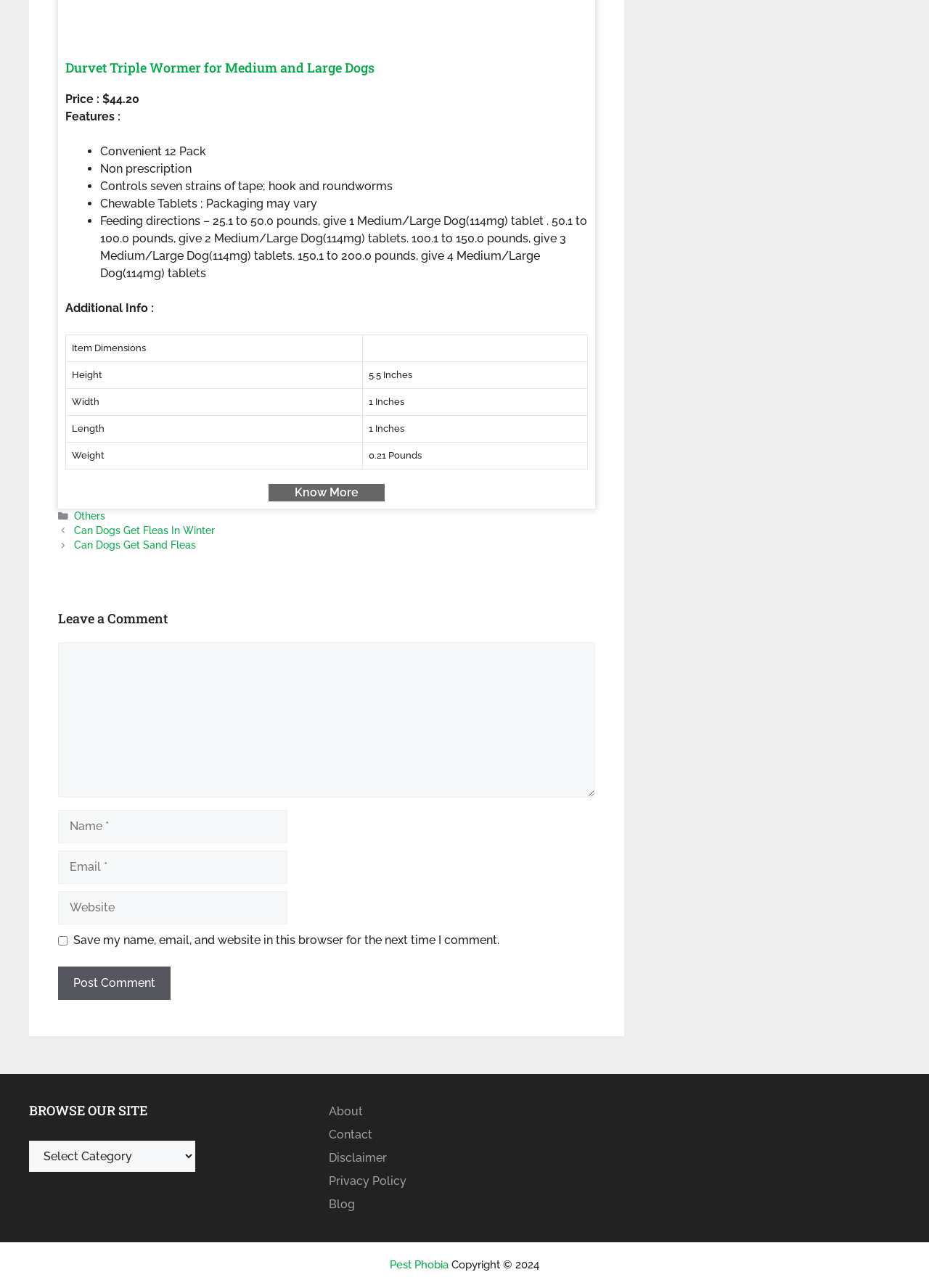What is the weight of the item?
Using the image as a reference, answer the question with a short word or phrase.

0.21 Pounds